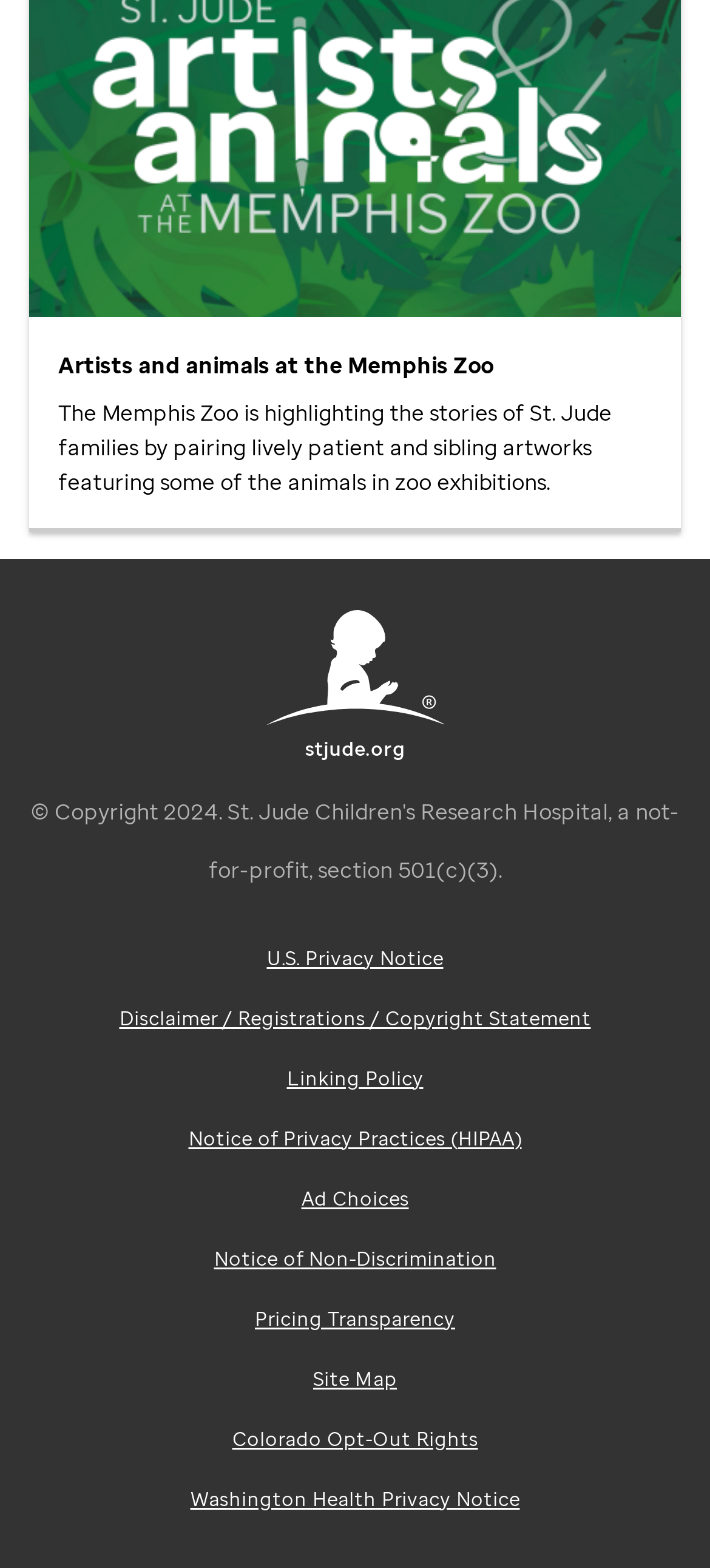Please specify the coordinates of the bounding box for the element that should be clicked to carry out this instruction: "read U.S. Privacy Notice". The coordinates must be four float numbers between 0 and 1, formatted as [left, top, right, bottom].

[0.376, 0.602, 0.624, 0.619]